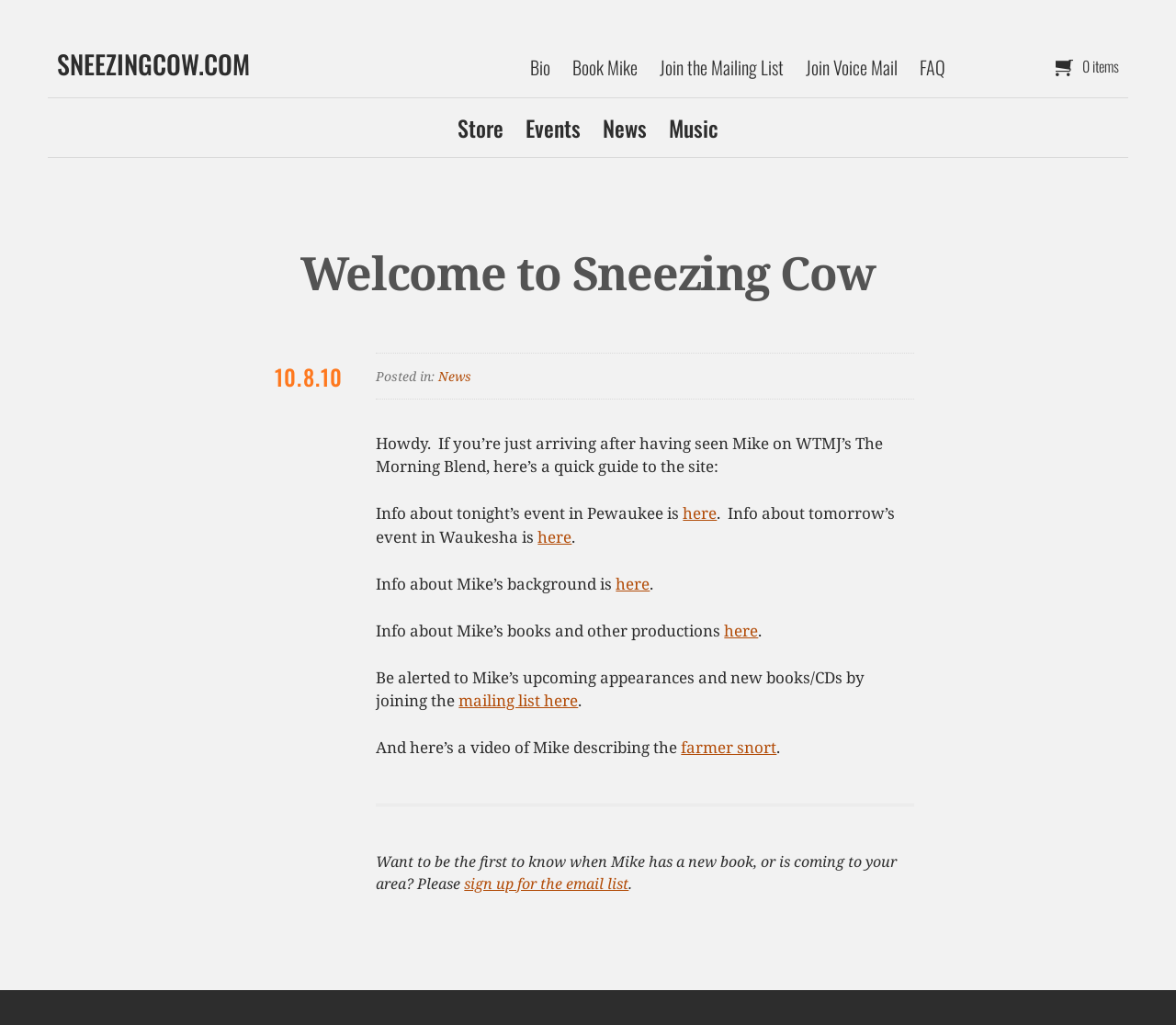Your task is to find and give the main heading text of the webpage.

Welcome to Sneezing Cow